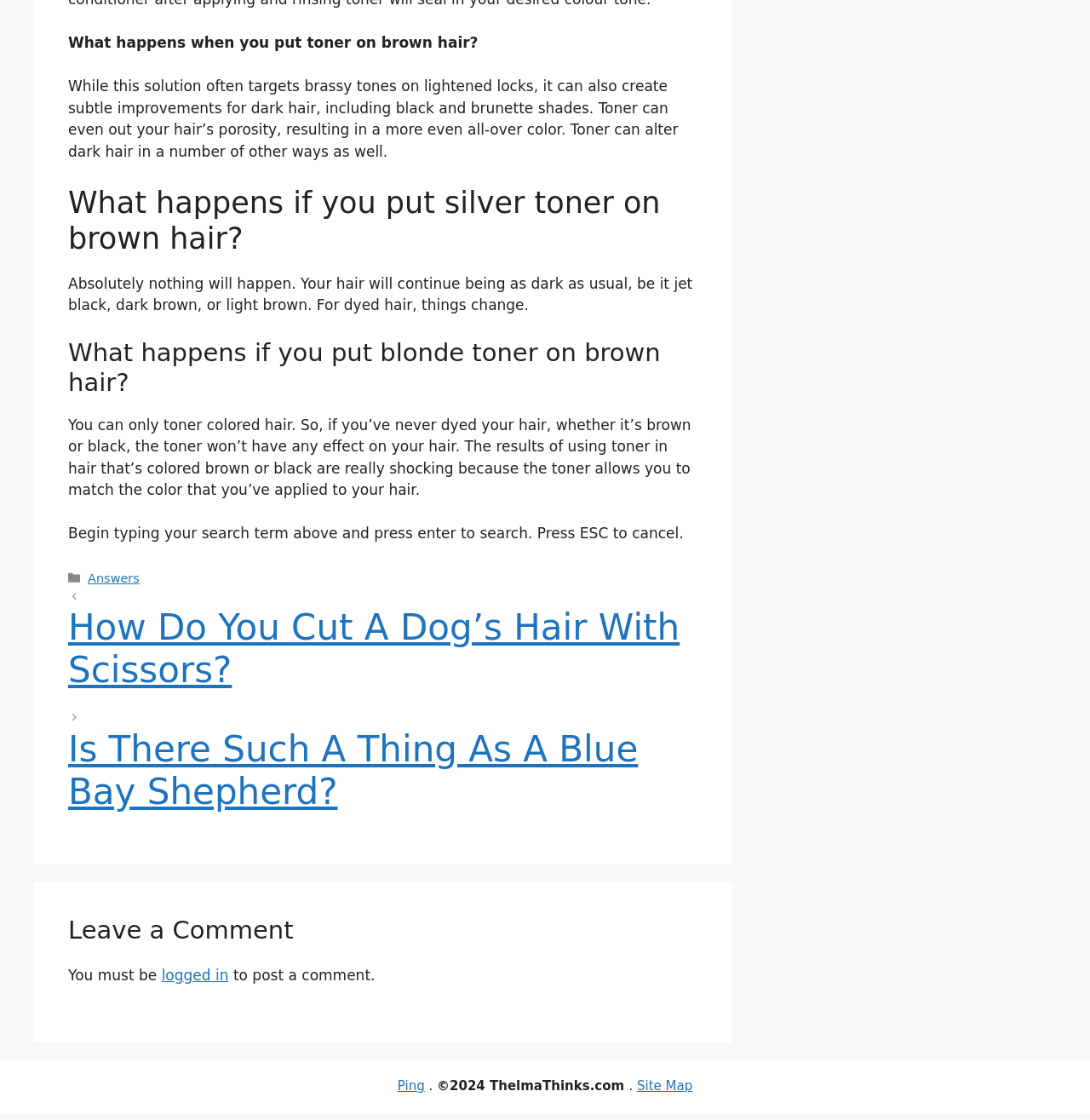Give a one-word or phrase response to the following question: What is required to post a comment?

Login